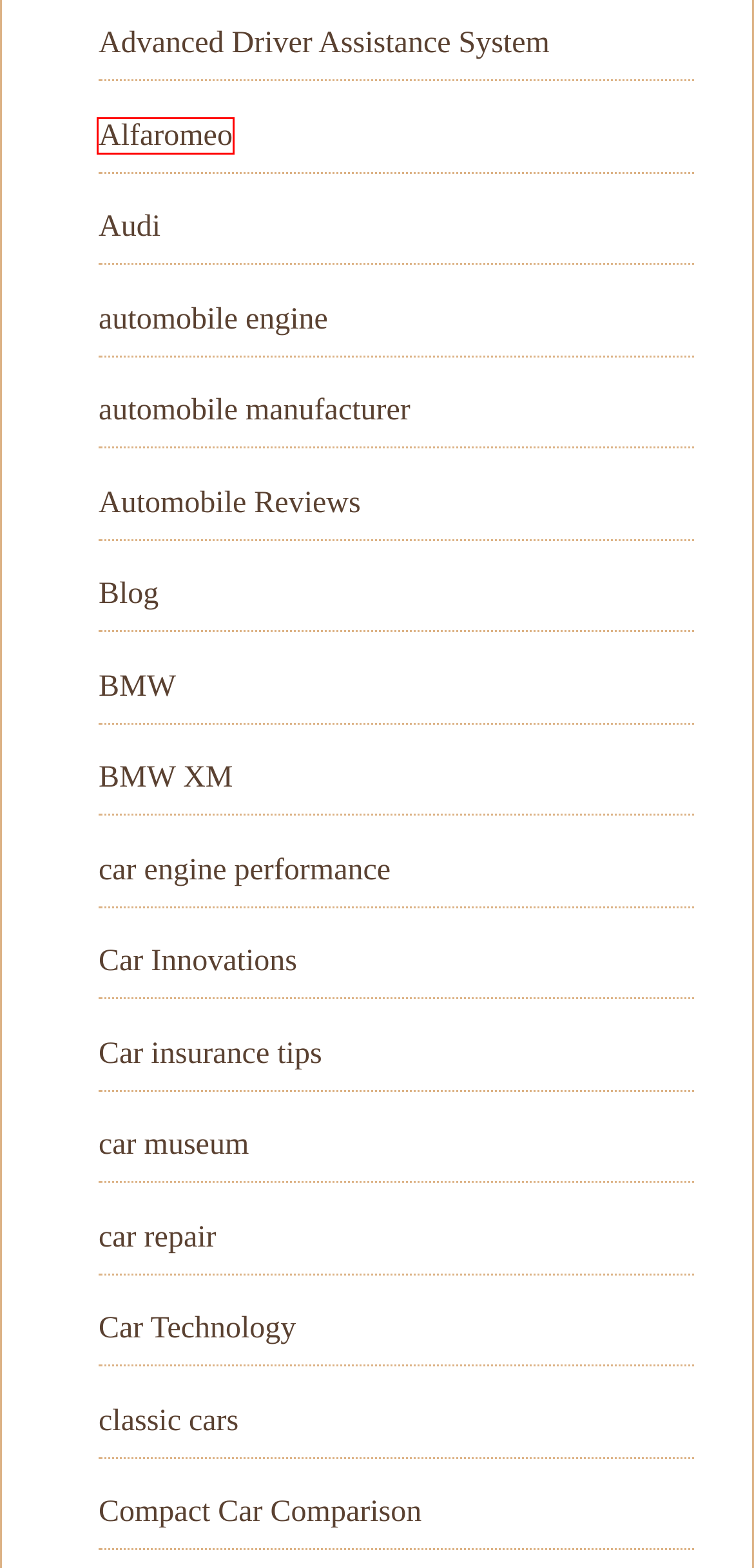Examine the screenshot of a webpage with a red bounding box around a UI element. Select the most accurate webpage description that corresponds to the new page after clicking the highlighted element. Here are the choices:
A. Alfaromeo - world of automobiles
B. Audi - world of automobiles
C. car repair - world of automobiles
D. BMW XM - world of automobiles
E. automobile engine - world of automobiles
F. car engine performance - world of automobiles
G. Car Innovations - world of automobiles
H. car museum - world of automobiles

A